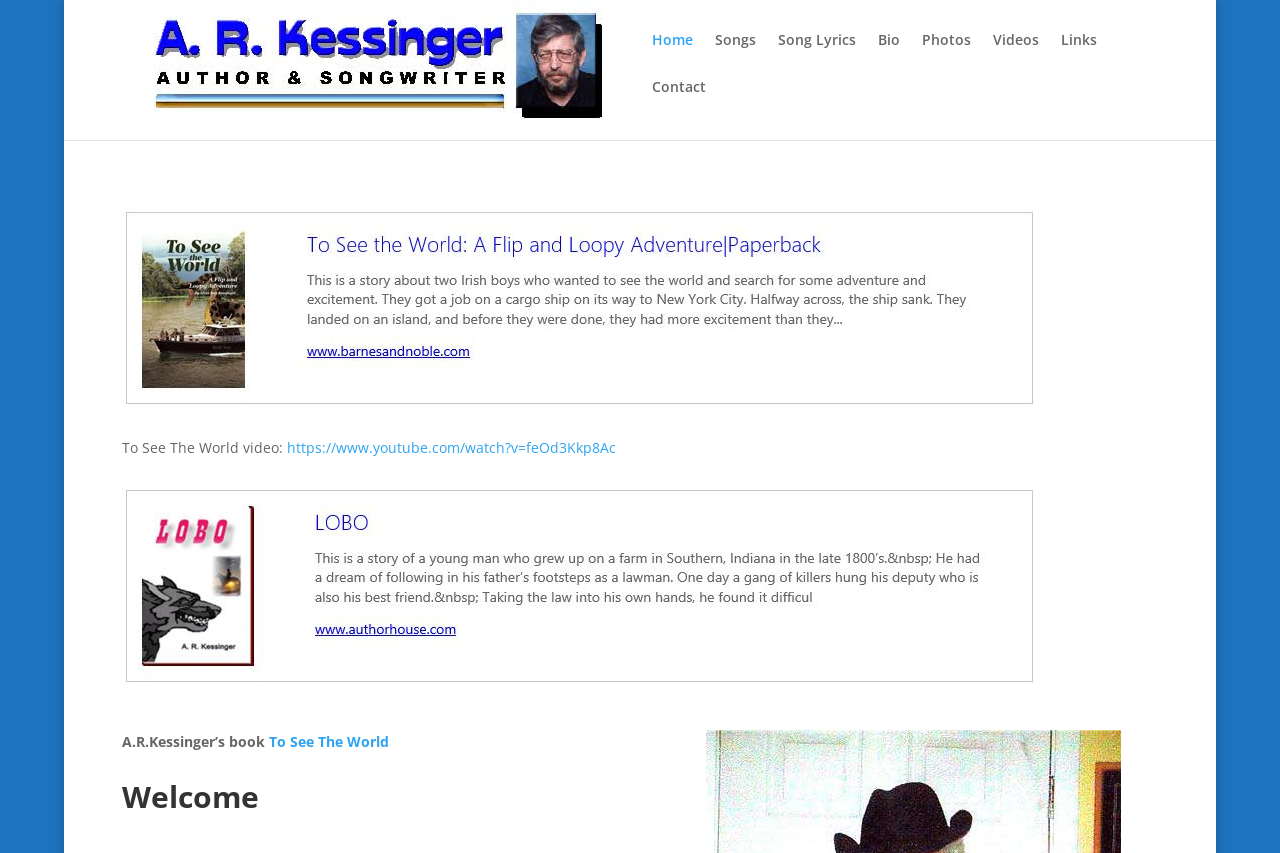What is the title of the video mentioned on this webpage?
From the screenshot, supply a one-word or short-phrase answer.

To See The World